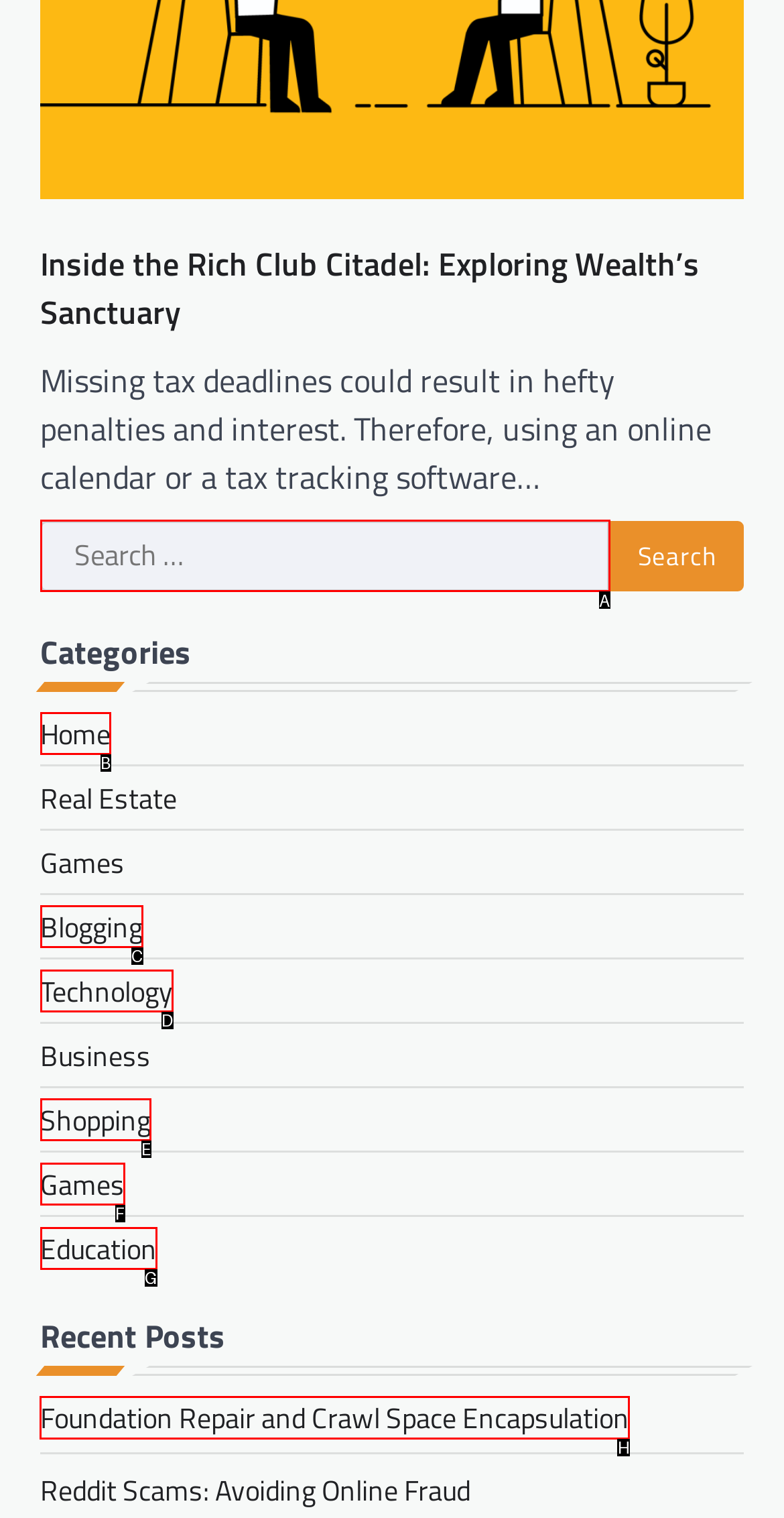Given the task: Read the 'Foundation Repair and Crawl Space Encapsulation' post, indicate which boxed UI element should be clicked. Provide your answer using the letter associated with the correct choice.

H